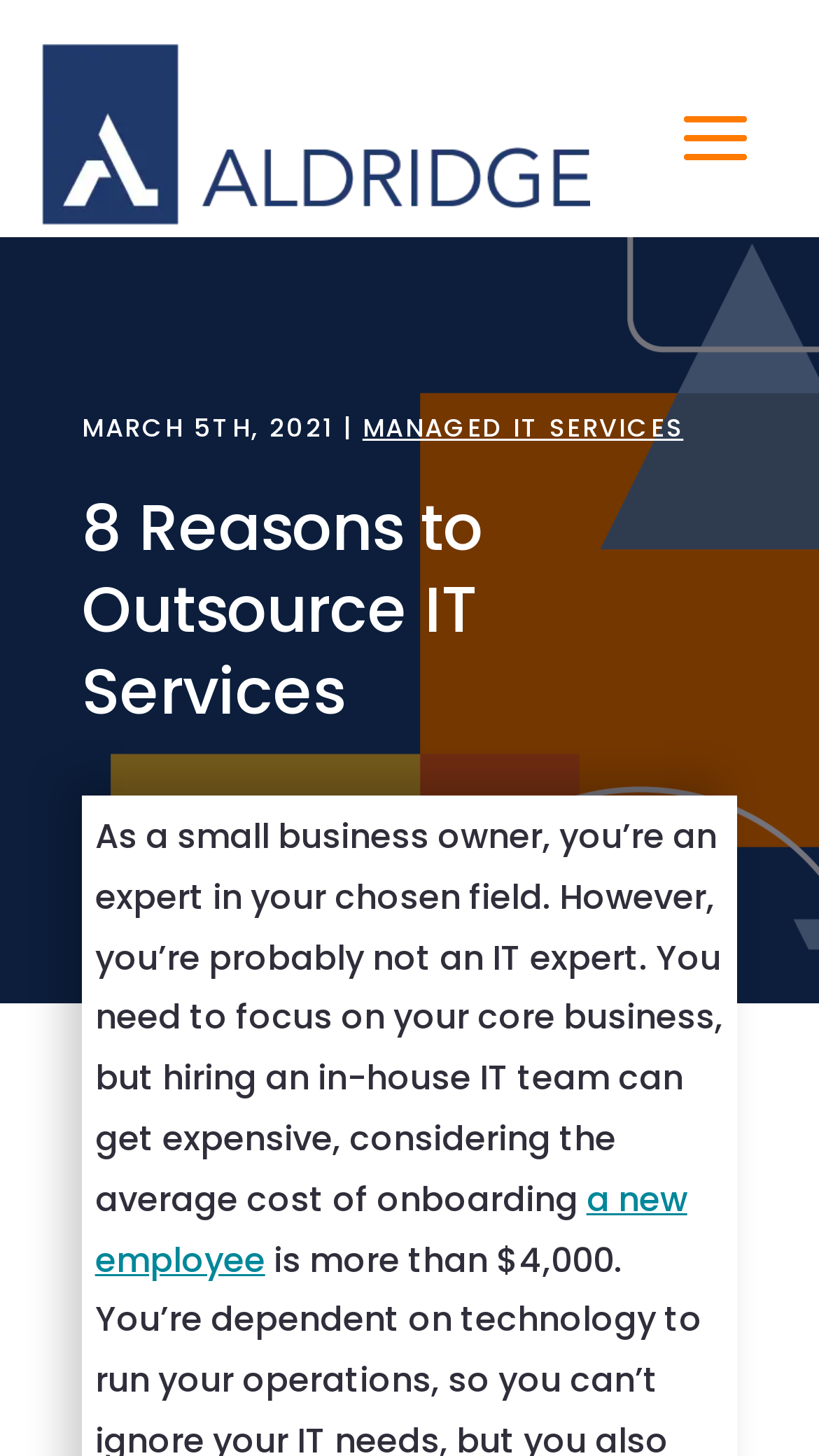What is the average cost of onboarding?
Analyze the screenshot and provide a detailed answer to the question.

The article mentions that 'hiring an in-house IT team can get expensive, considering the average cost of onboarding a new employee', but it does not provide a specific cost. Therefore, the answer is 'not specified'.